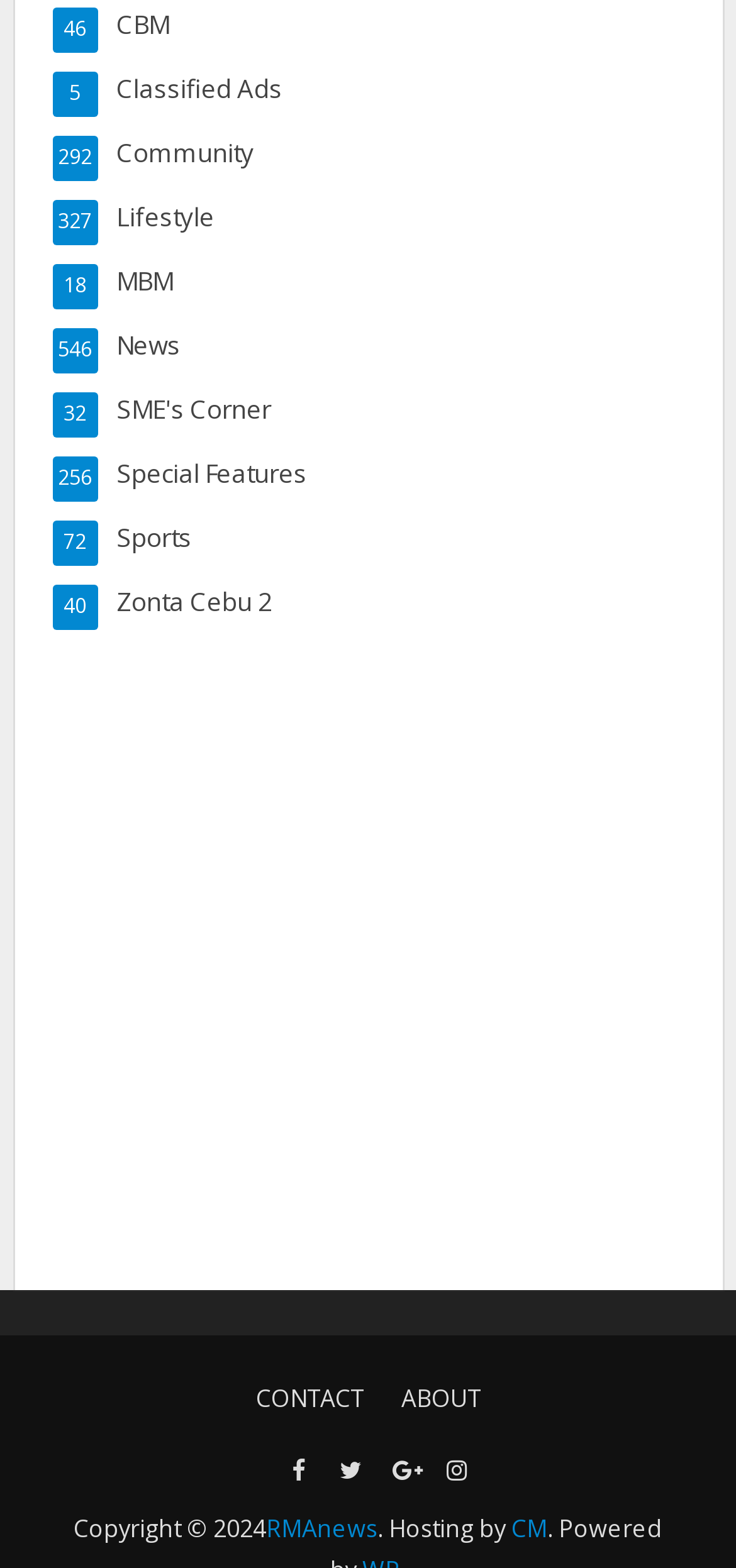What is the first link on the top left?
Based on the visual, give a brief answer using one word or a short phrase.

CBM 46